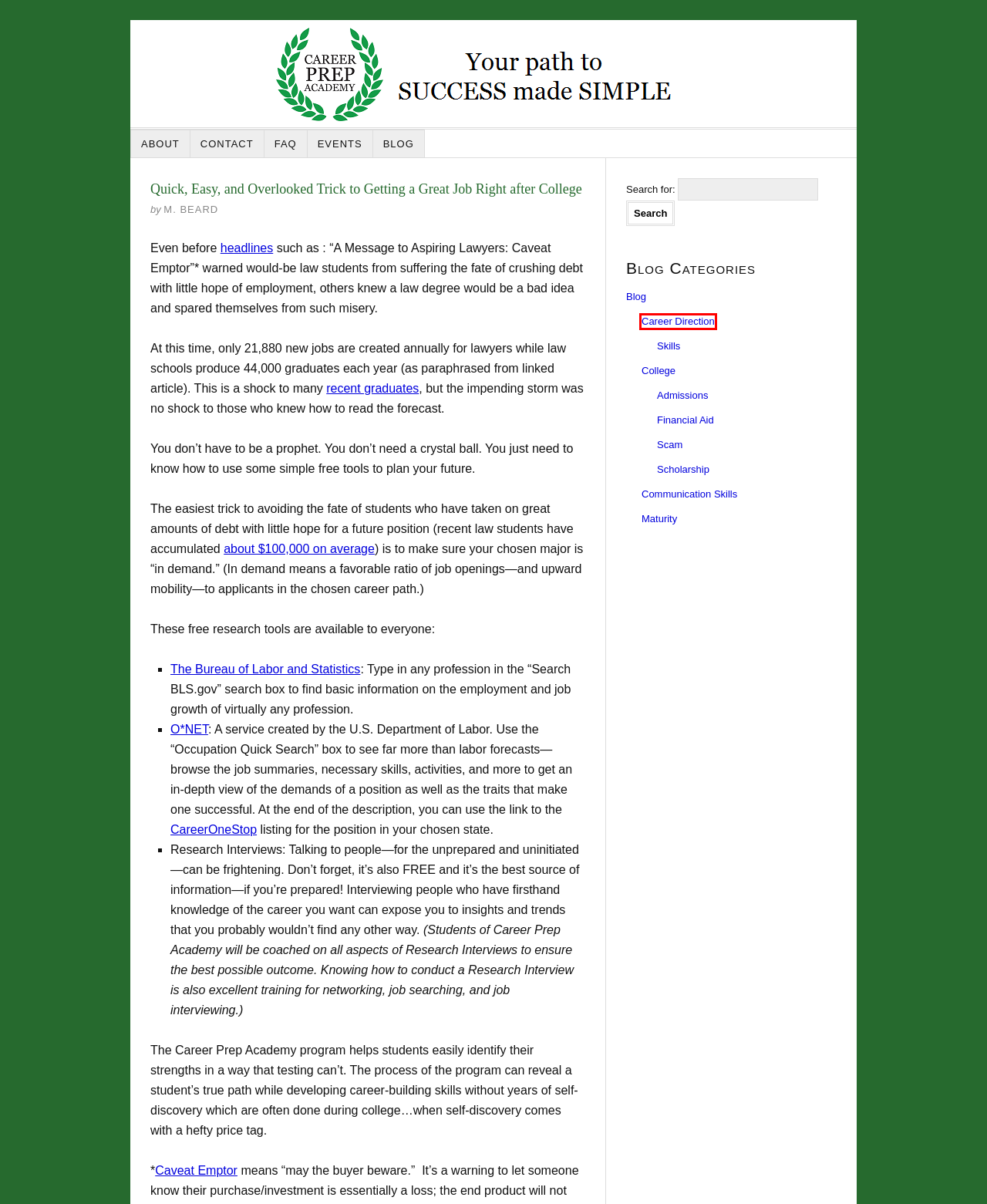You are presented with a screenshot of a webpage containing a red bounding box around an element. Determine which webpage description best describes the new webpage after clicking on the highlighted element. Here are the candidates:
A. Admissions
B. Blog
C. Contact
D. Financial Aid
E. Career Direction
F. Communication Skills
G. FAQ
H. Scholarship

E